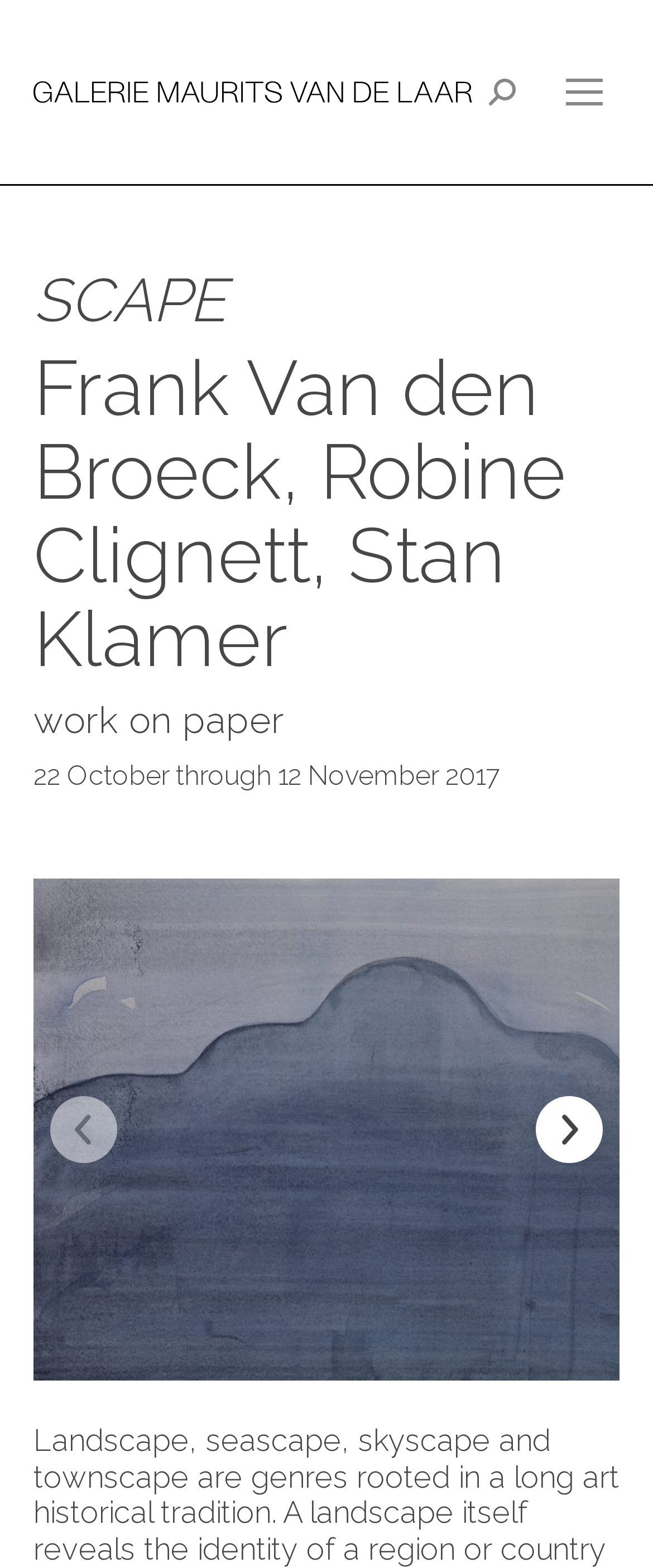What is the type of work on display?
Examine the image and provide an in-depth answer to the question.

The type of work on display can be found in the heading element with the text 'work on paper' which is located below the artist's name.